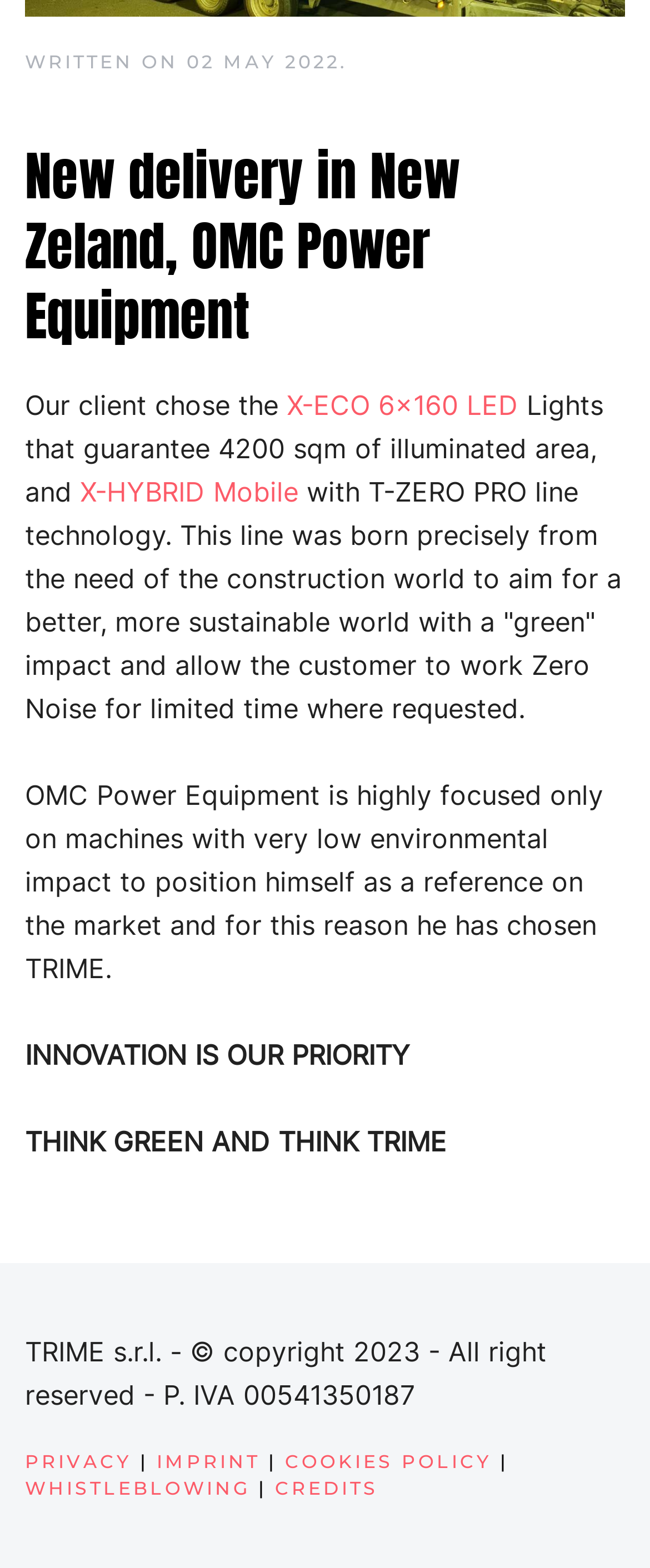Identify the bounding box coordinates for the UI element described as: "Whistleblowing". The coordinates should be provided as four floats between 0 and 1: [left, top, right, bottom].

[0.038, 0.941, 0.385, 0.956]